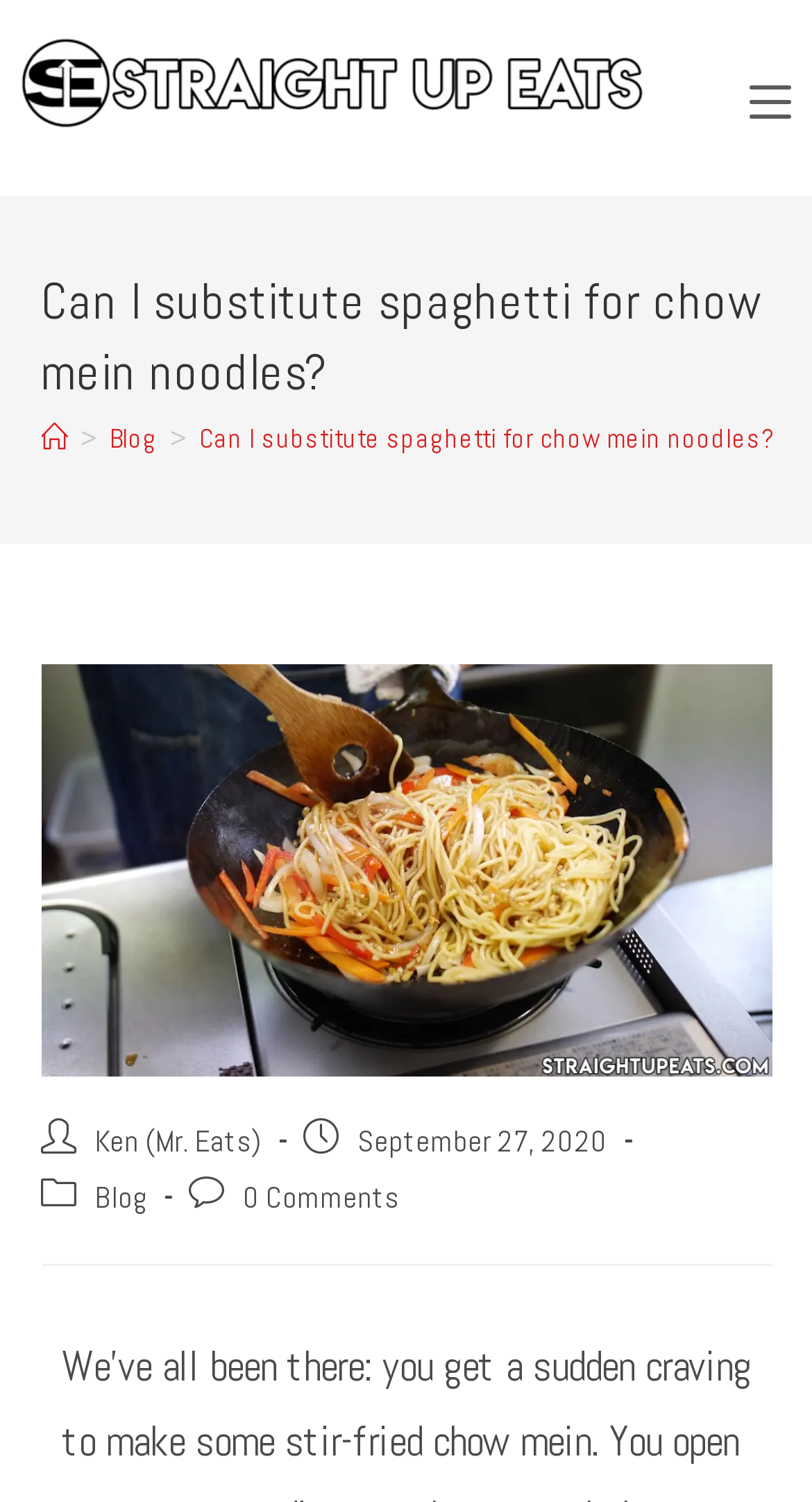Identify the bounding box coordinates for the region of the element that should be clicked to carry out the instruction: "read the article by Ken". The bounding box coordinates should be four float numbers between 0 and 1, i.e., [left, top, right, bottom].

[0.117, 0.747, 0.322, 0.772]